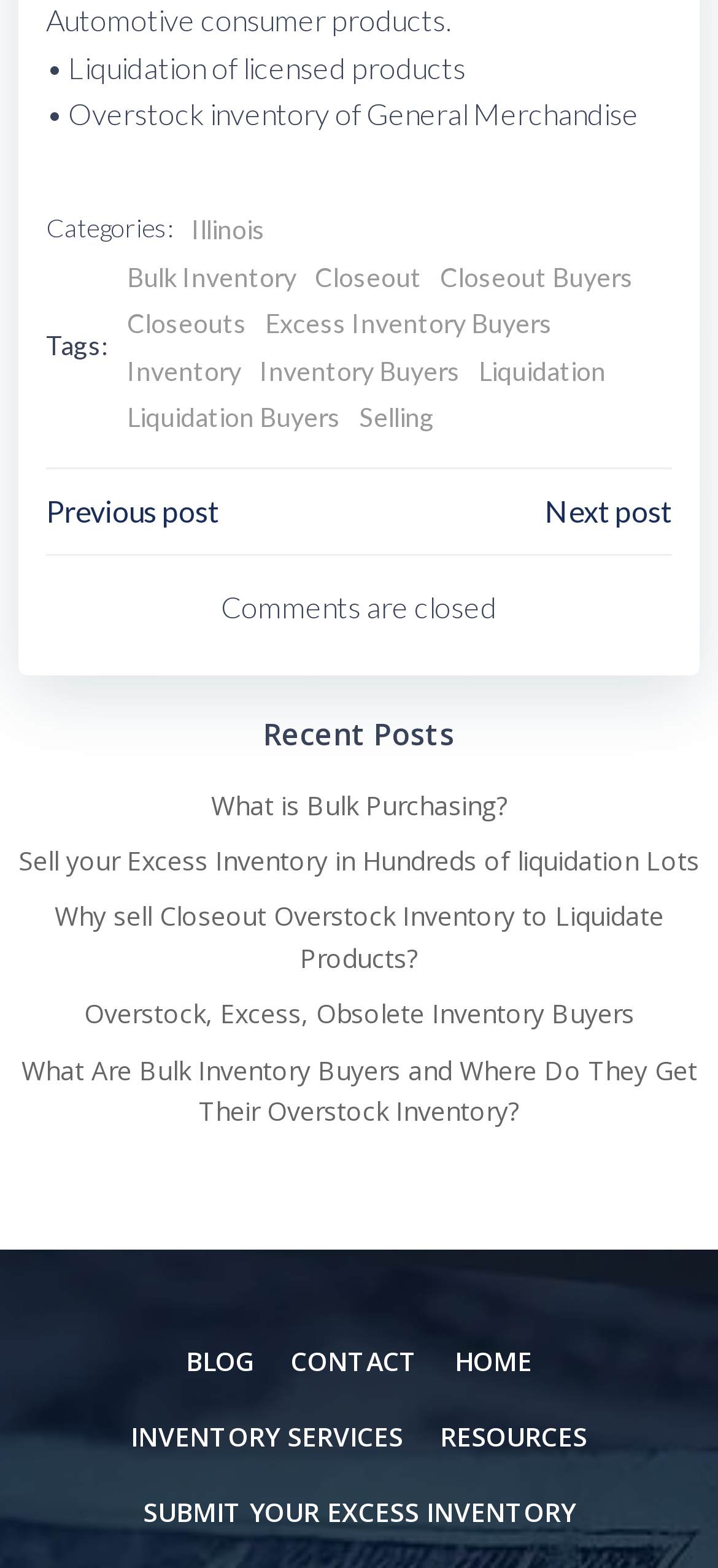Locate the coordinates of the bounding box for the clickable region that fulfills this instruction: "View the 'Bulk Inventory' category".

[0.177, 0.164, 0.413, 0.19]